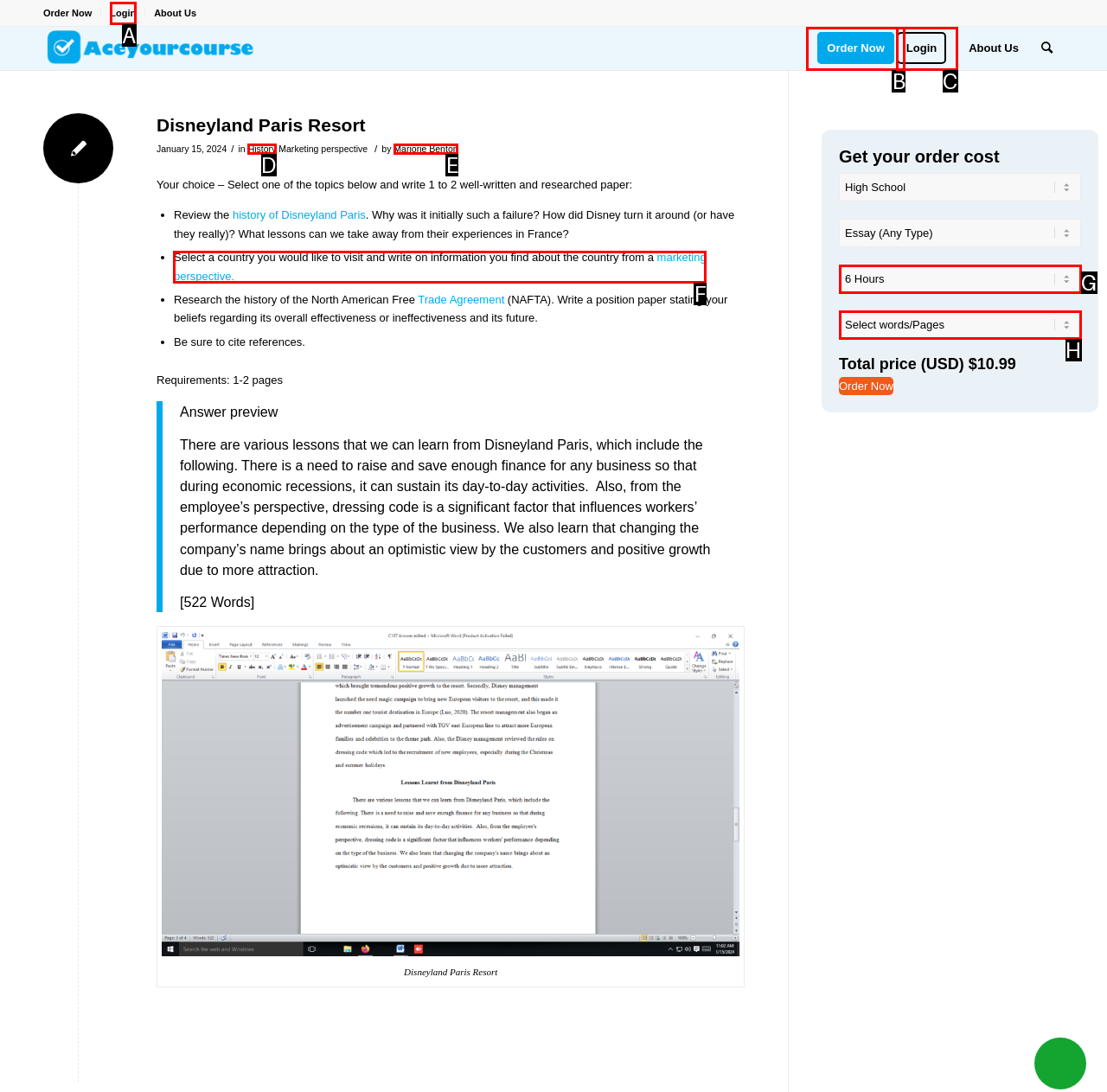From the given options, choose the one to complete the task: Click on the 'cook' tag
Indicate the letter of the correct option.

None